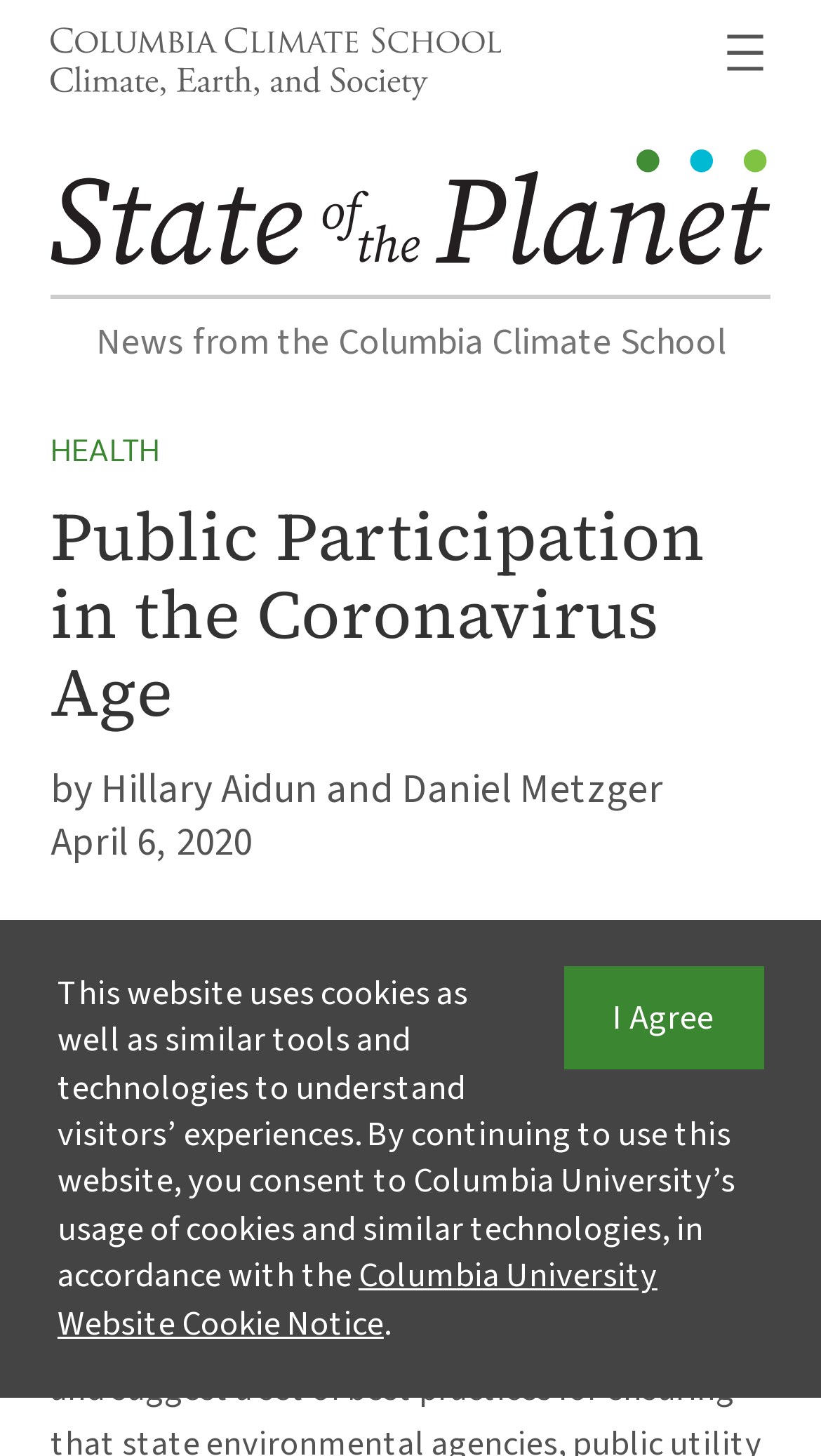When was the article published?
Using the image, elaborate on the answer with as much detail as possible.

I found the answer by looking at the time element which contains the static text 'April 6, 2020', indicating that it is the publication date of the article.